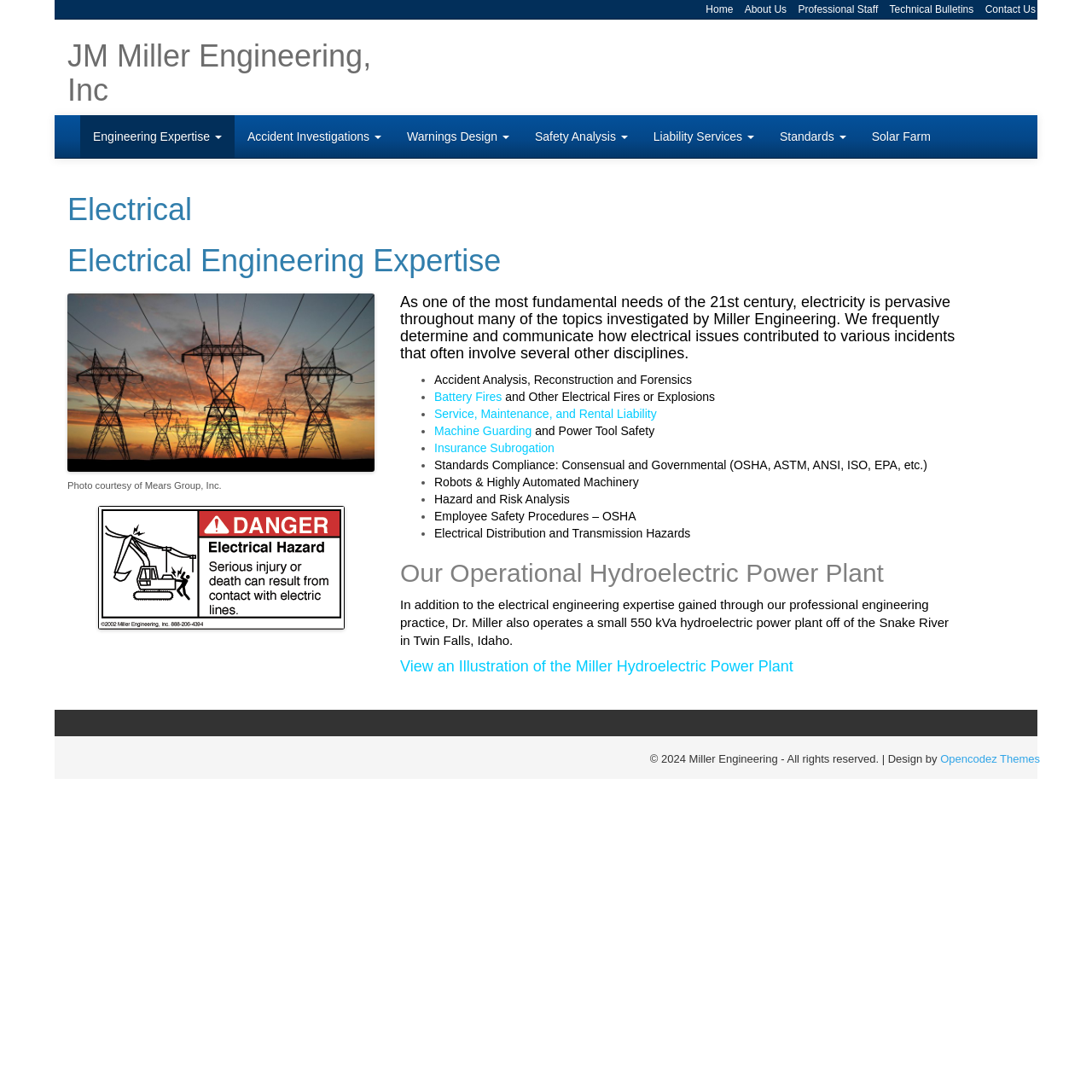Summarize the webpage with a detailed and informative caption.

The webpage is about JM Miller Engineering, Inc, an electrical engineering company. At the top, there is a navigation menu with links to "Home", "About Us", "Professional Staff", "Technical Bulletins", and "Contact Us". Below the navigation menu, there is a heading with the company name "JM Miller Engineering, Inc".

On the left side, there are several links to different areas of expertise, including "Engineering Expertise", "Accident Investigations", "Warnings Design", "Safety Analysis", "Liability Services", "Standards", and "Solar Farm".

The main content of the page is divided into two sections. The first section has a heading "Electrical" and a subheading "Electrical Engineering Expertise". Below the subheading, there is a paragraph of text describing the company's expertise in electrical engineering. There are also several bullet points listing specific areas of expertise, including accident analysis, battery fires, service and maintenance liability, machine guarding, insurance subrogation, standards compliance, robots and highly automated machinery, hazard and risk analysis, employee safety procedures, and electrical distribution and transmission hazards.

The second section has a heading "Our Operational Hydroelectric Power Plant" and a paragraph of text describing the company's hydroelectric power plant. There is also a link to view an illustration of the power plant.

At the bottom of the page, there is a footer section with copyright information and a link to the website designer "Opencodez Themes".